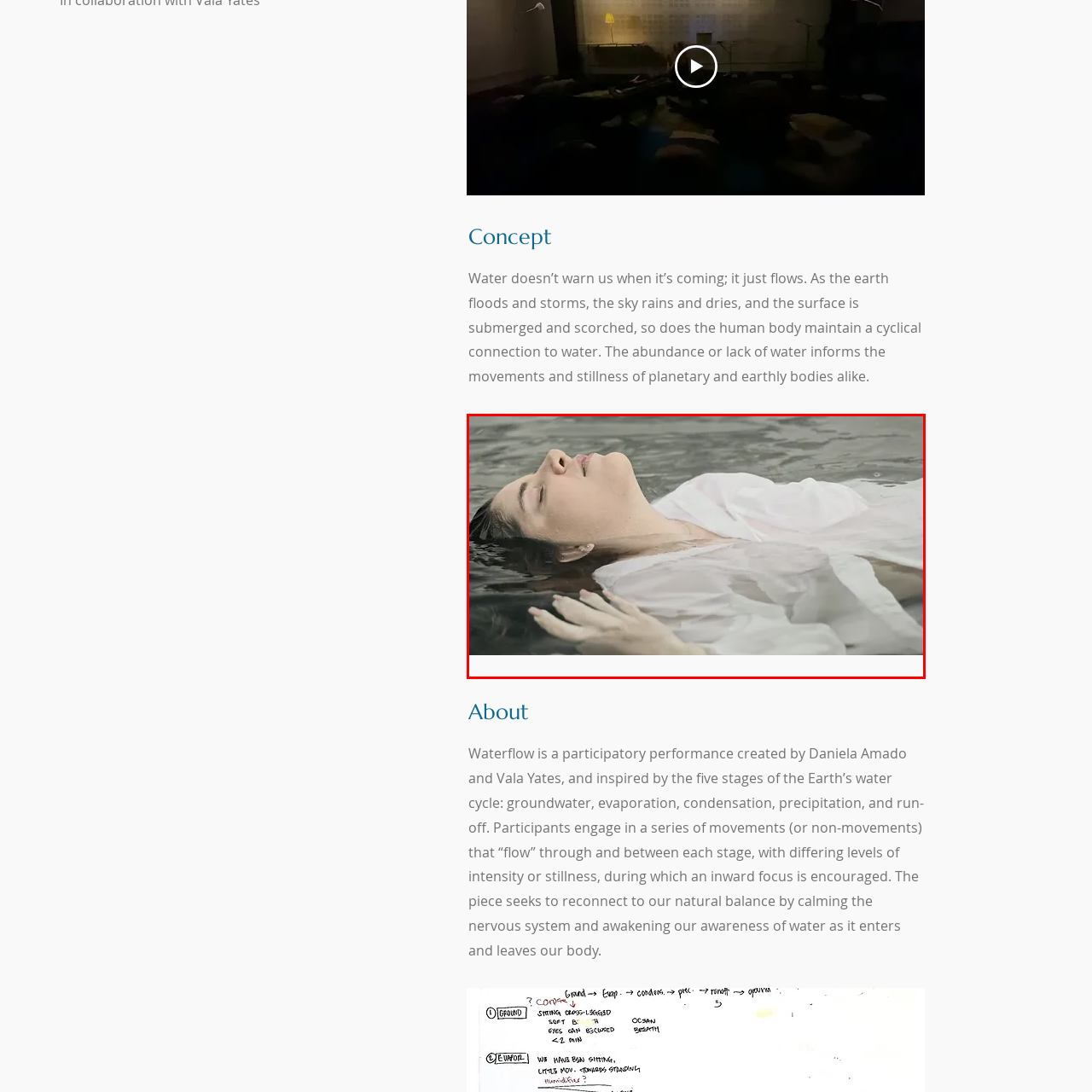What is the theme of the artistic exploration 'Waterflow'?
Examine the image within the red bounding box and give a comprehensive response.

The artistic exploration 'Waterflow' invites participants to engage in a meditative journey through the stages of the Earth’s water cycle, highlighting the significance of water in both the environment and human experience.